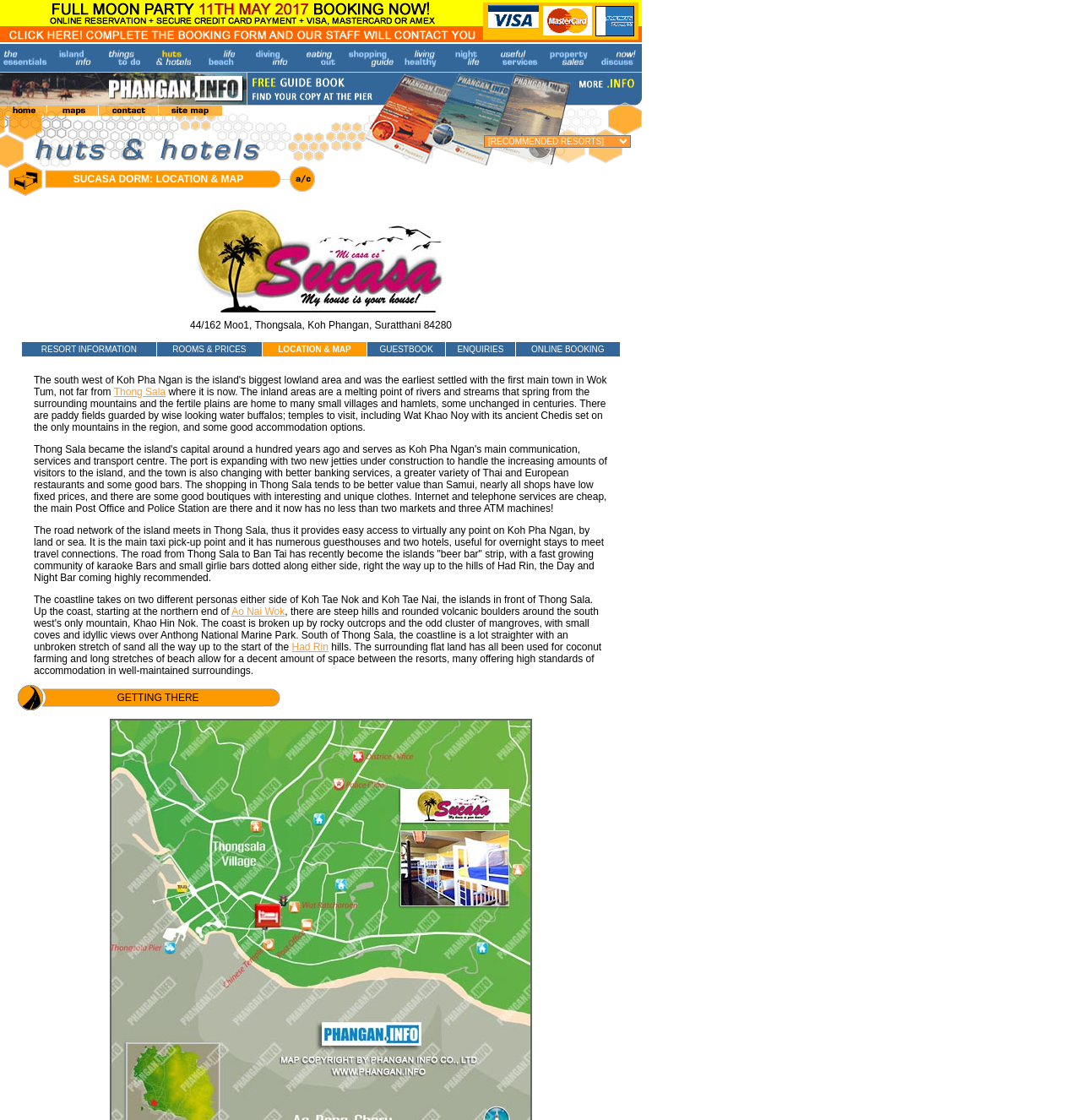Please determine the bounding box coordinates of the element to click in order to execute the following instruction: "Get the latest diving information specific to koh pha-ngan". The coordinates should be four float numbers between 0 and 1, specified as [left, top, right, bottom].

[0.228, 0.039, 0.274, 0.064]